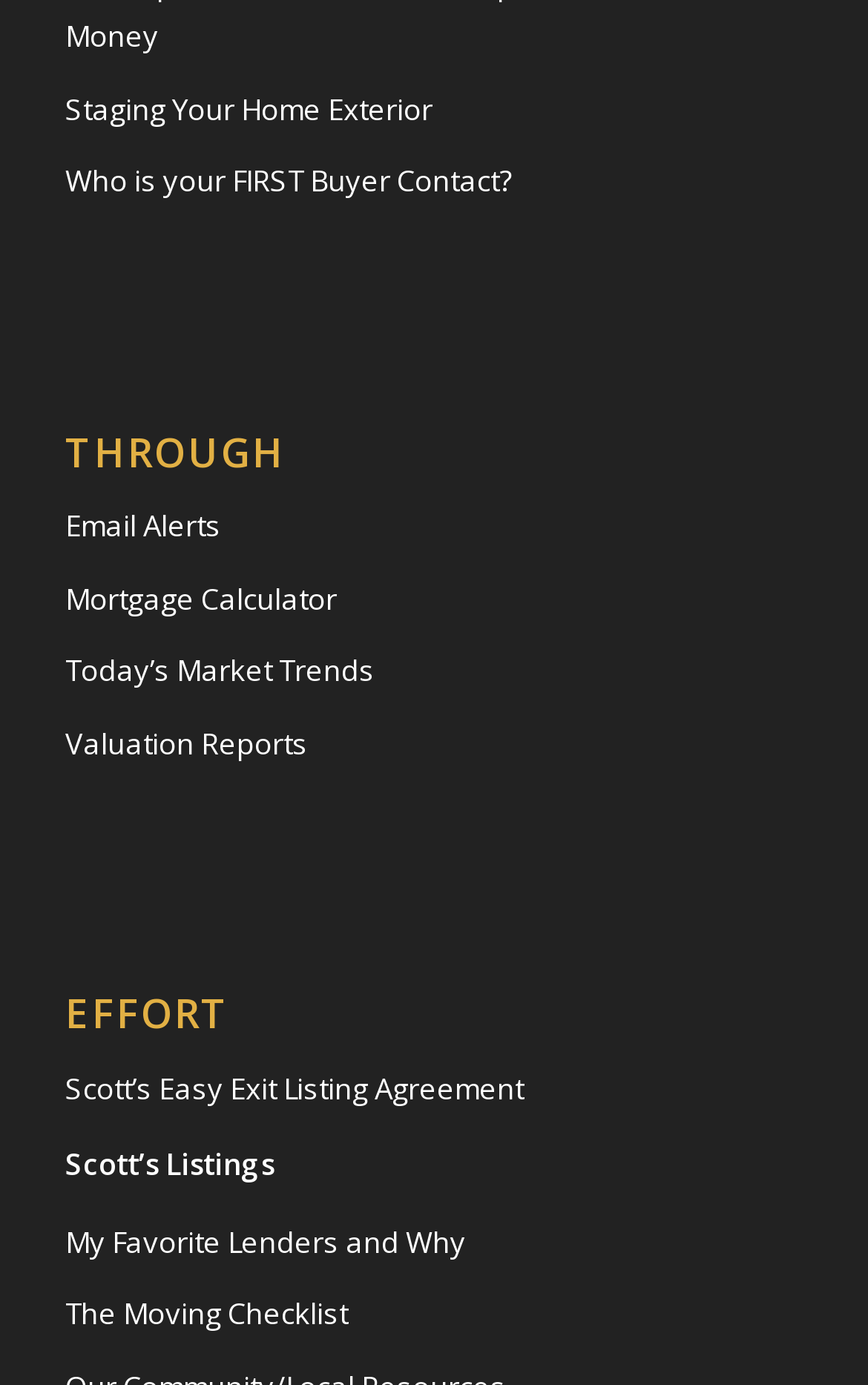Could you highlight the region that needs to be clicked to execute the instruction: "Use mortgage calculator"?

[0.075, 0.408, 0.925, 0.46]